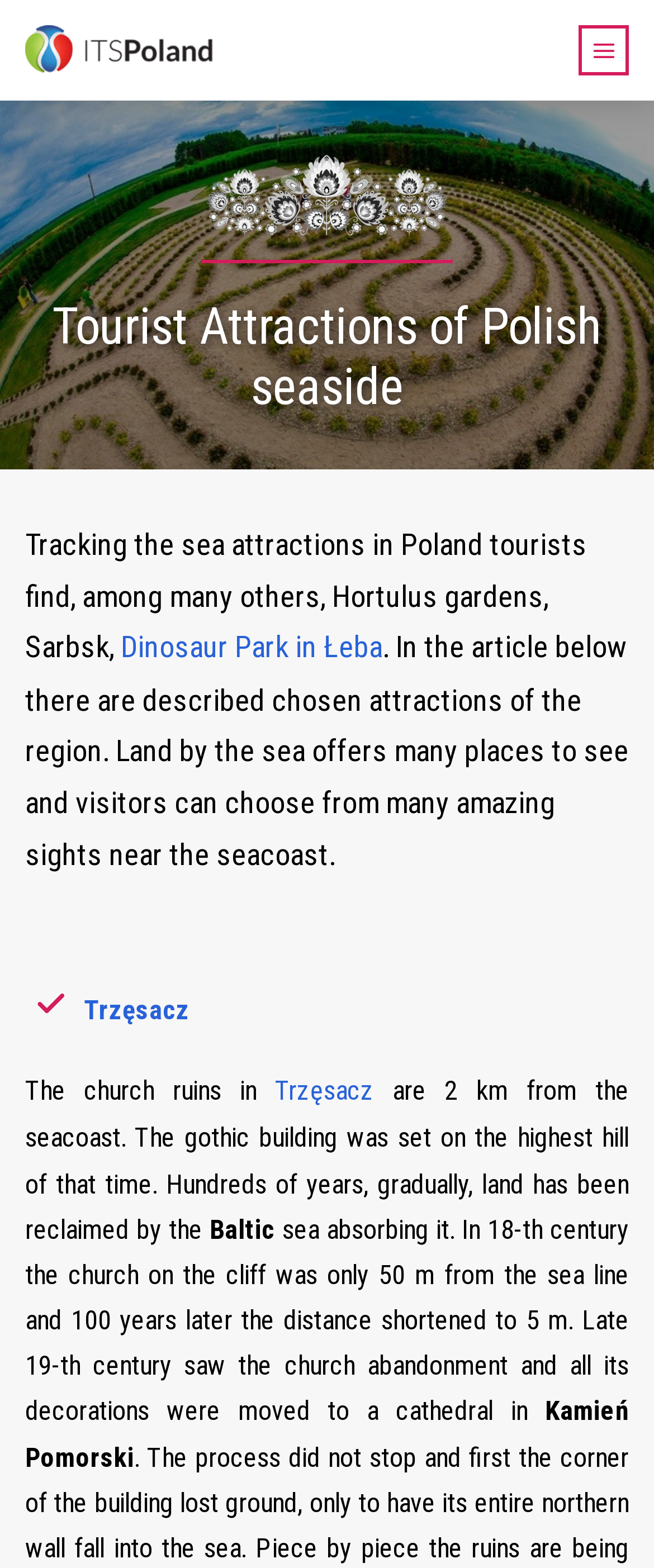Refer to the image and answer the question with as much detail as possible: How far was the church from the sea line in the 18th century?

The distance of the church from the sea line in the 18th century can be found in the paragraph that describes the church ruins in Trzęsacz, where it is mentioned that the church on the cliff was only 50 m from the sea line.